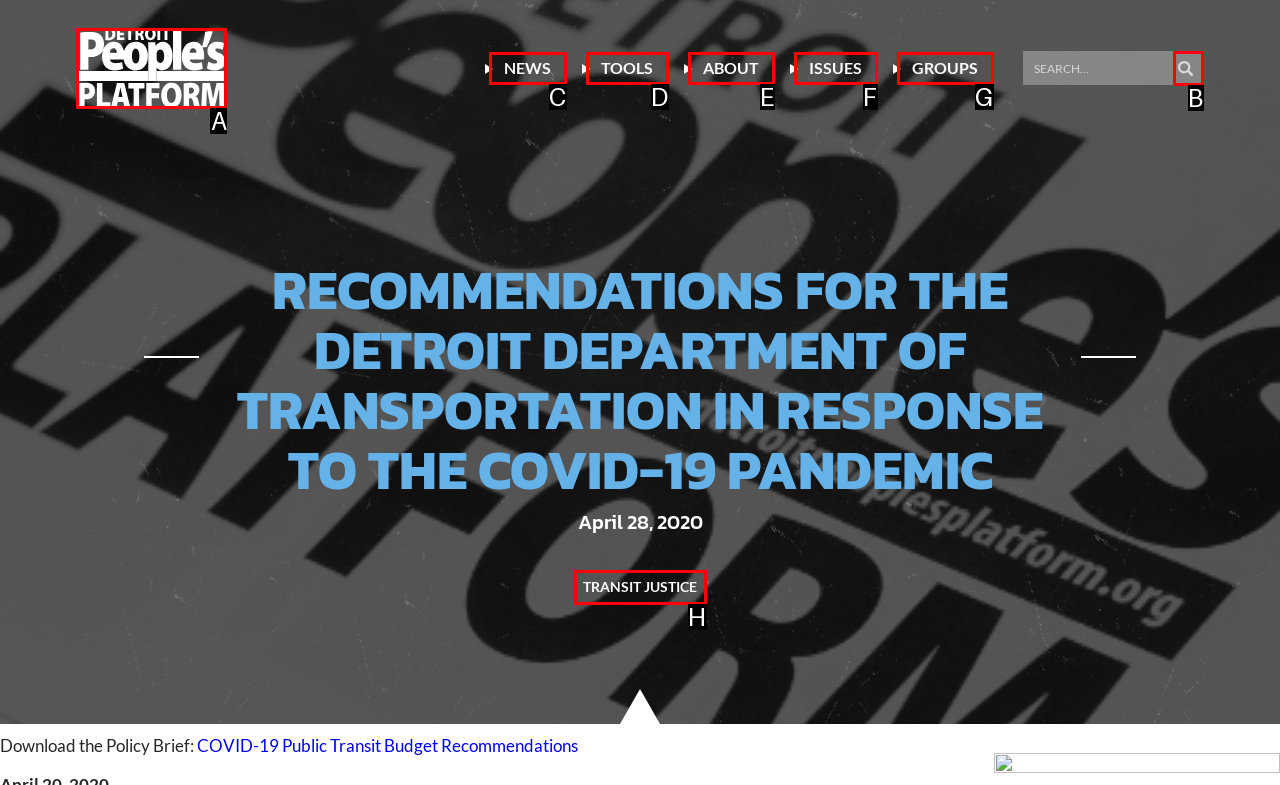From the given options, find the HTML element that fits the description: Transit Justice. Reply with the letter of the chosen element.

H